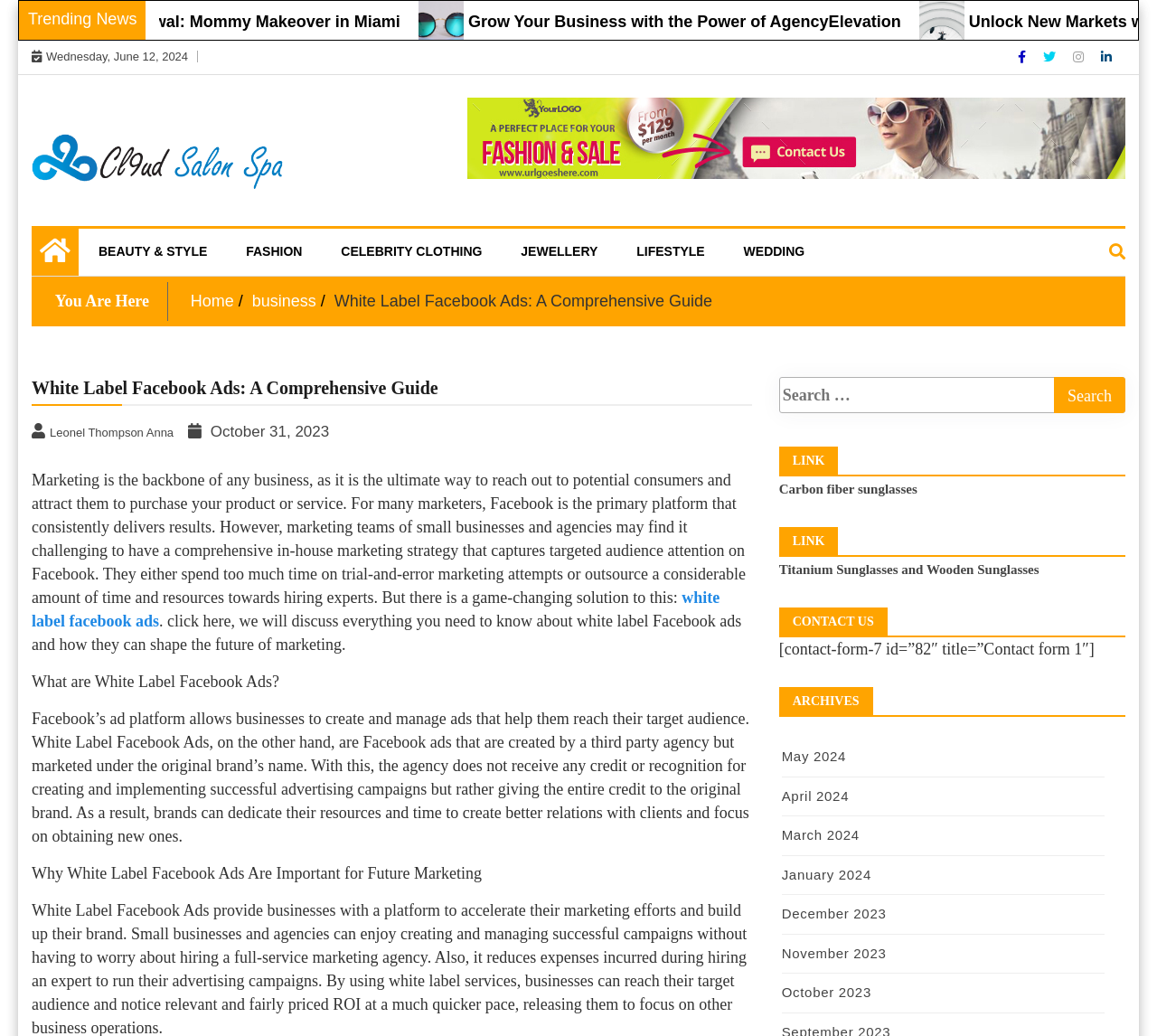What is the name of the salon spa?
Provide a short answer using one word or a brief phrase based on the image.

Cl9ud Salon Spa